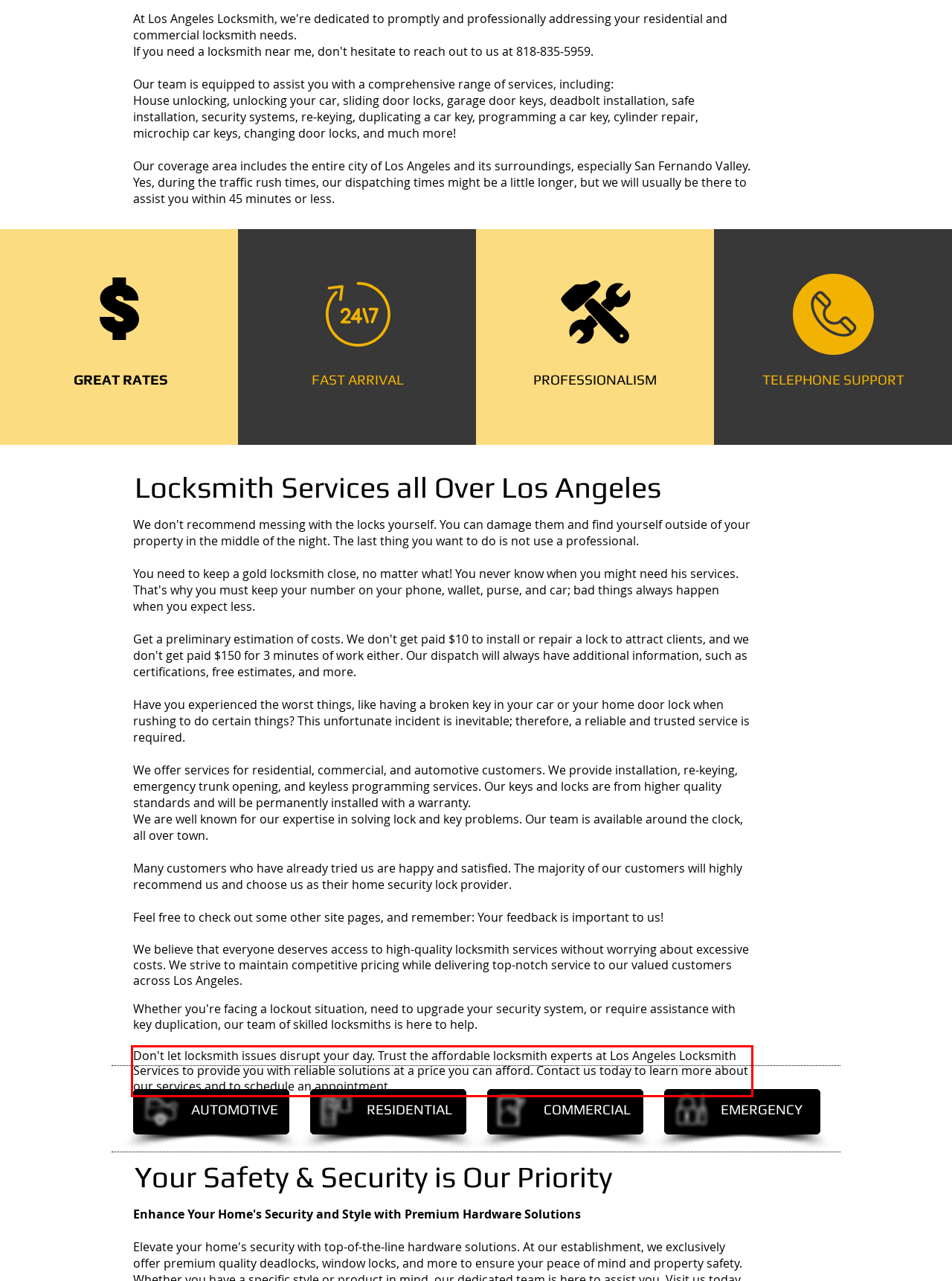Analyze the webpage screenshot and use OCR to recognize the text content in the red bounding box.

Don't let locksmith issues disrupt your day. Trust the affordable locksmith experts at Los Angeles Locksmith Services to provide you with reliable solutions at a price you can afford. Contact us today to learn more about our services and to schedule an appointment.